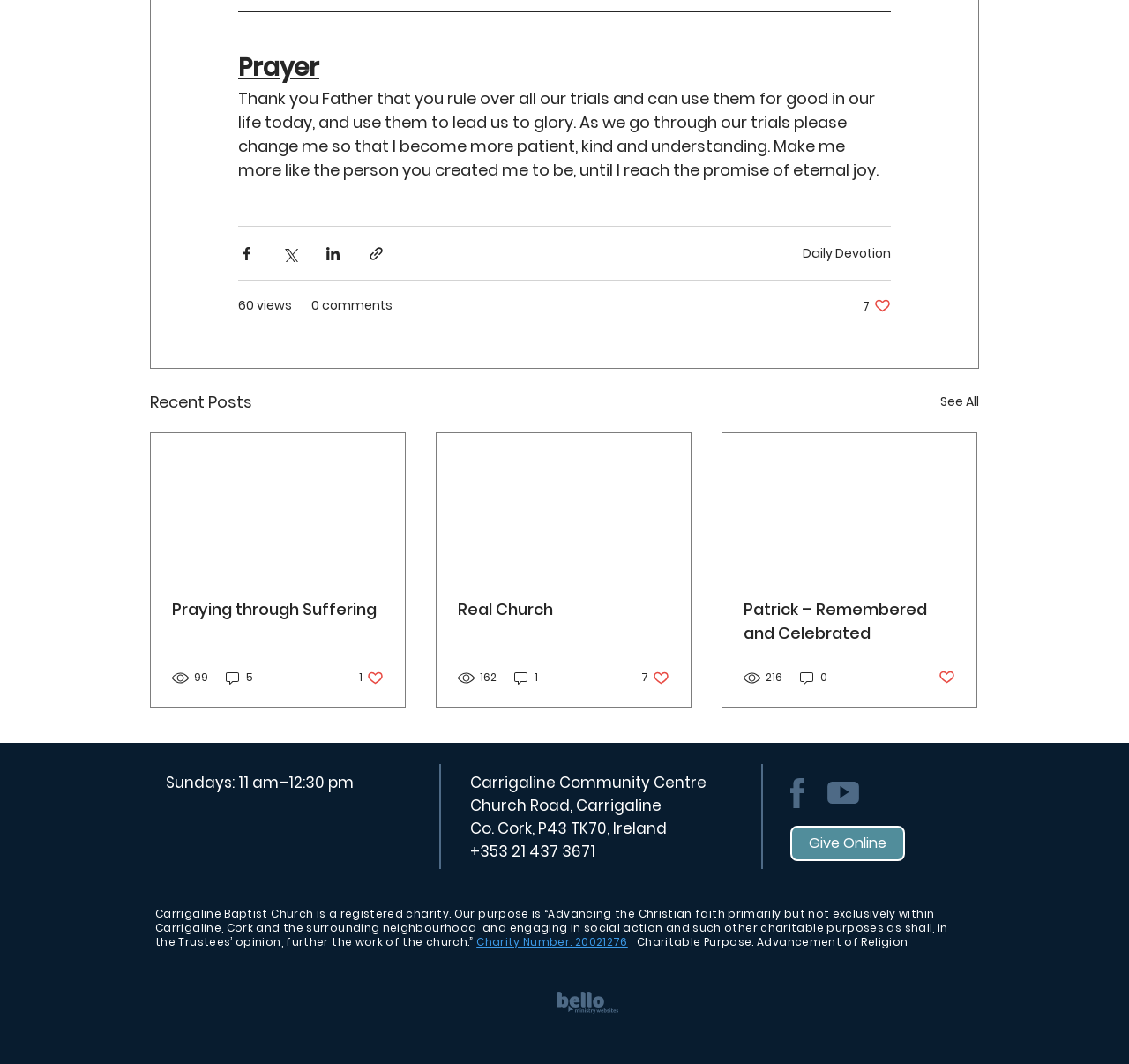What is the purpose of the Carrigaline Baptist Church?
Respond to the question with a single word or phrase according to the image.

Advancing Christian faith